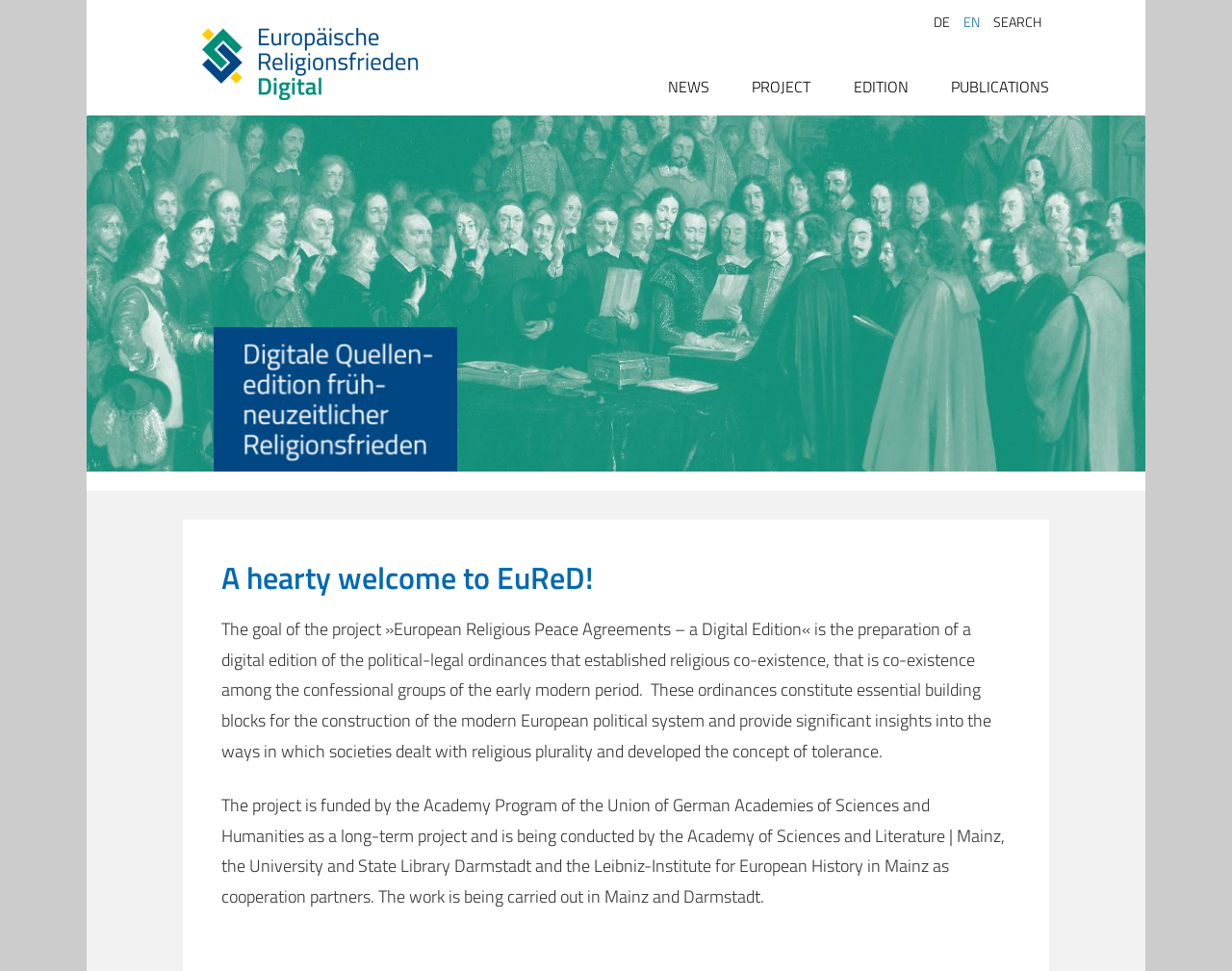Utilize the details in the image to give a detailed response to the question: What is the main topic of the project?

The main topic of the project can be inferred from the text on the webpage, which mentions the preparation of a digital edition of the political-legal ordinances that established religious co-existence in the early modern period.